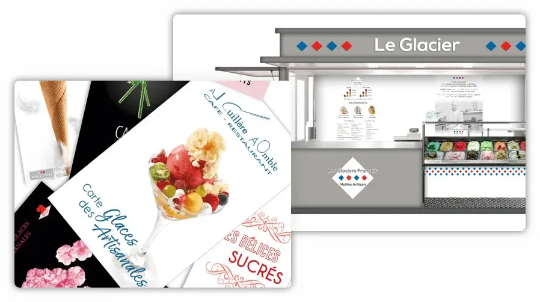Offer a detailed caption for the image presented.

The image features a vibrant display related to a dessert and ice cream service called "Le Glacier." On the left, several enticing product images showcase a variety of artisanal ice creams and desserts, including a beautifully presented glass filled with colorful fruits and ice cream, alongside other delectable sweet treats like an ice cream cone. 

To the right, there is a well-organized service counter labeled "Le Glacier," indicating the establishment’s focus on offering a selection of delightful frozen desserts. The counter is attractively designed, displaying an array of colorful ice cream tubs behind a glass partition, inviting patrons to explore the offerings. The overall presentation conveys a sense of freshness and creativity, highlighting the quality and artistry involved in their desserts, aligning with the theme of innovation and craftsmanship typical of artisanal ice cream parlors. This enticing visual captures the essence of enjoying sweet treats in a cheerful and welcoming environment.